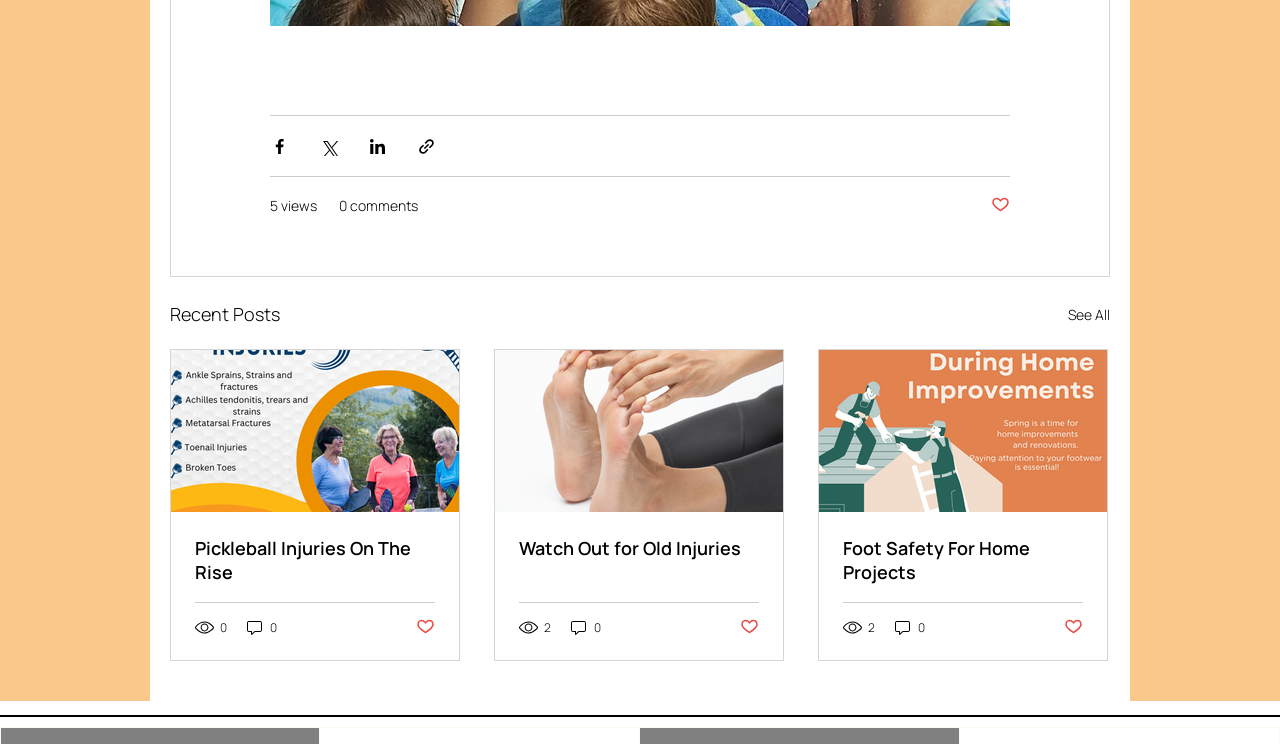Pinpoint the bounding box coordinates for the area that should be clicked to perform the following instruction: "Share via Facebook".

[0.211, 0.184, 0.226, 0.209]